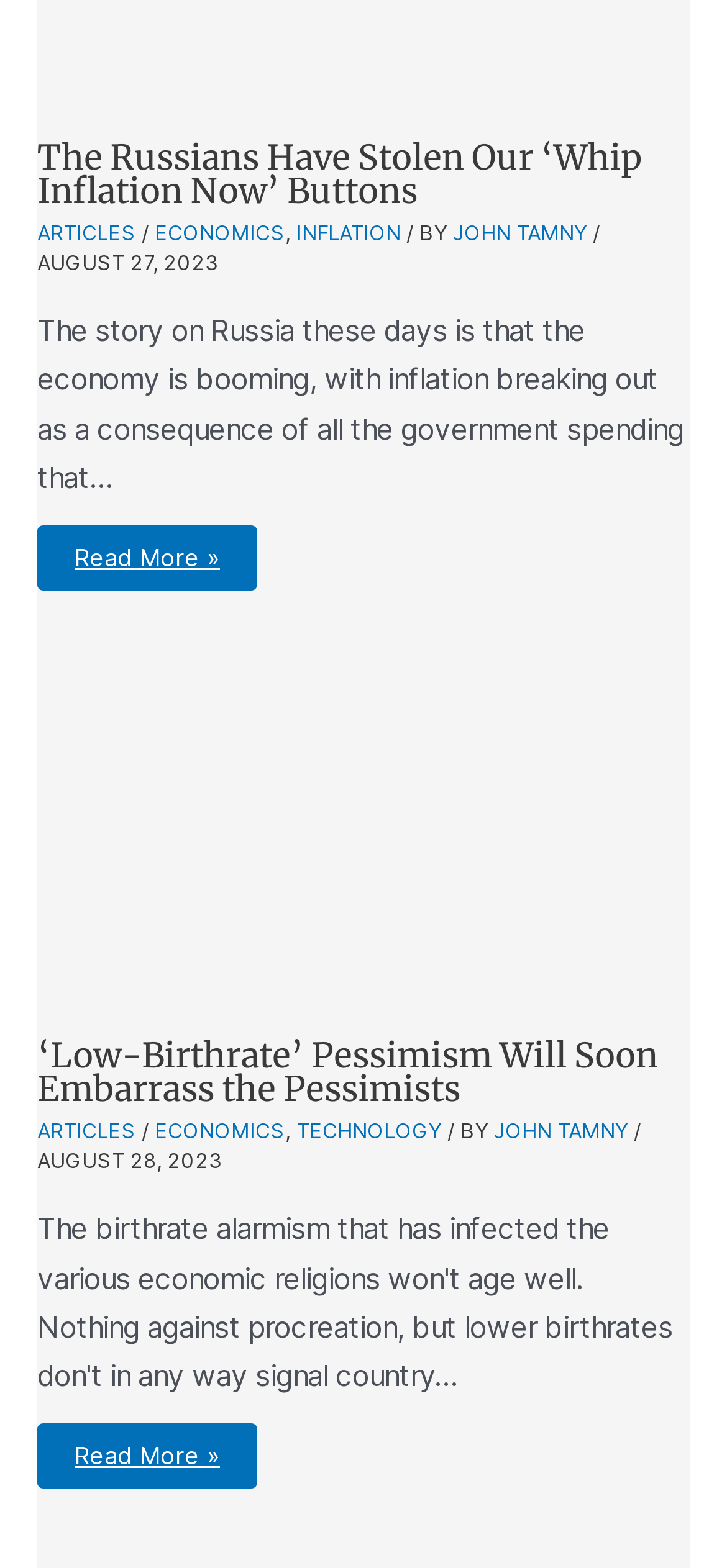Given the description: "economics", determine the bounding box coordinates of the UI element. The coordinates should be formatted as four float numbers between 0 and 1, [left, top, right, bottom].

[0.213, 0.14, 0.392, 0.156]